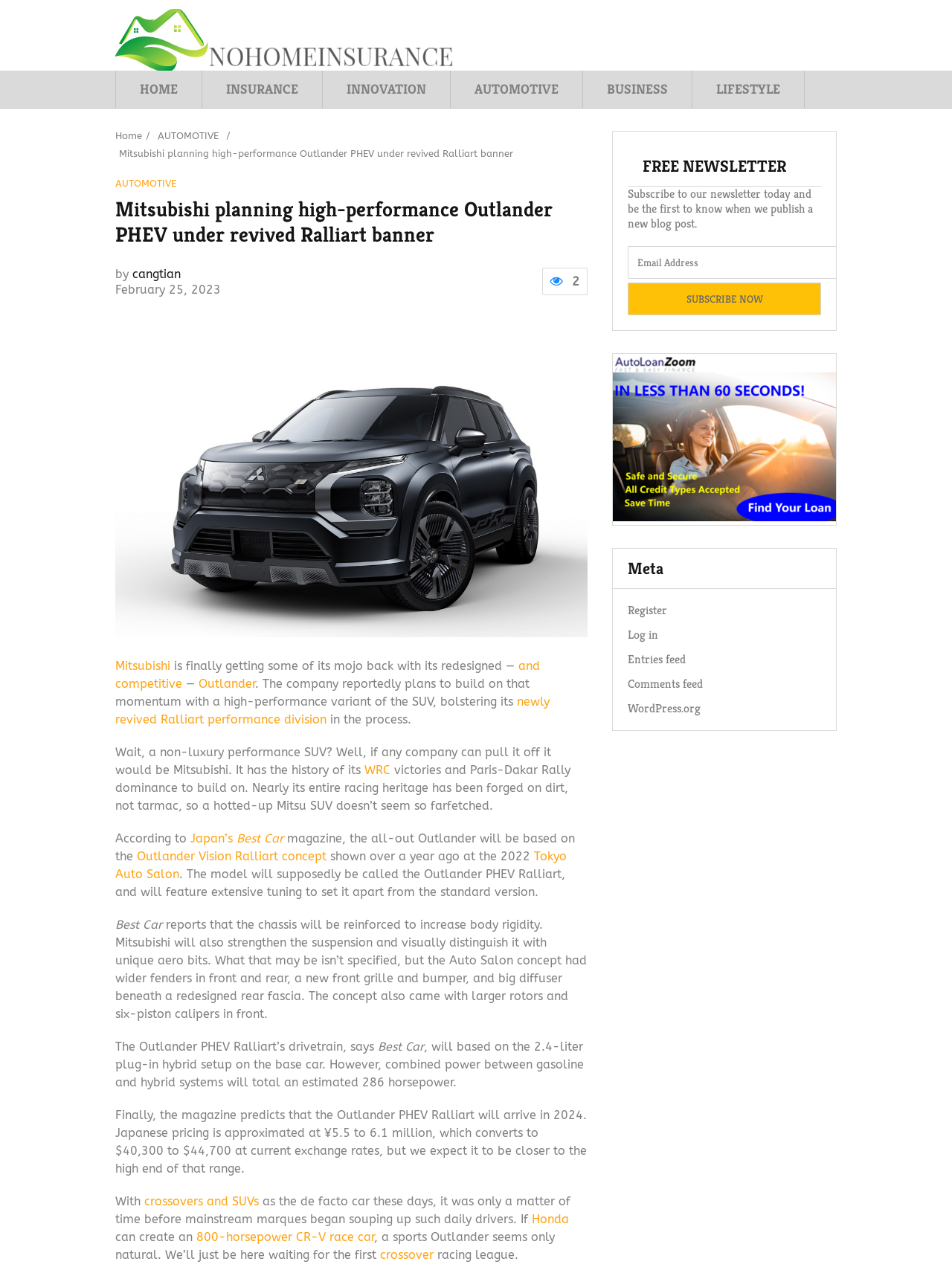What is the predicted price range of the Outlander PHEV Ralliart in Japan?
Refer to the image and give a detailed answer to the question.

The article predicts that the Outlander PHEV Ralliart will be priced between ¥5.5 million and ¥6.1 million in Japan, which is equivalent to $40,300 to $44,700 at current exchange rates.